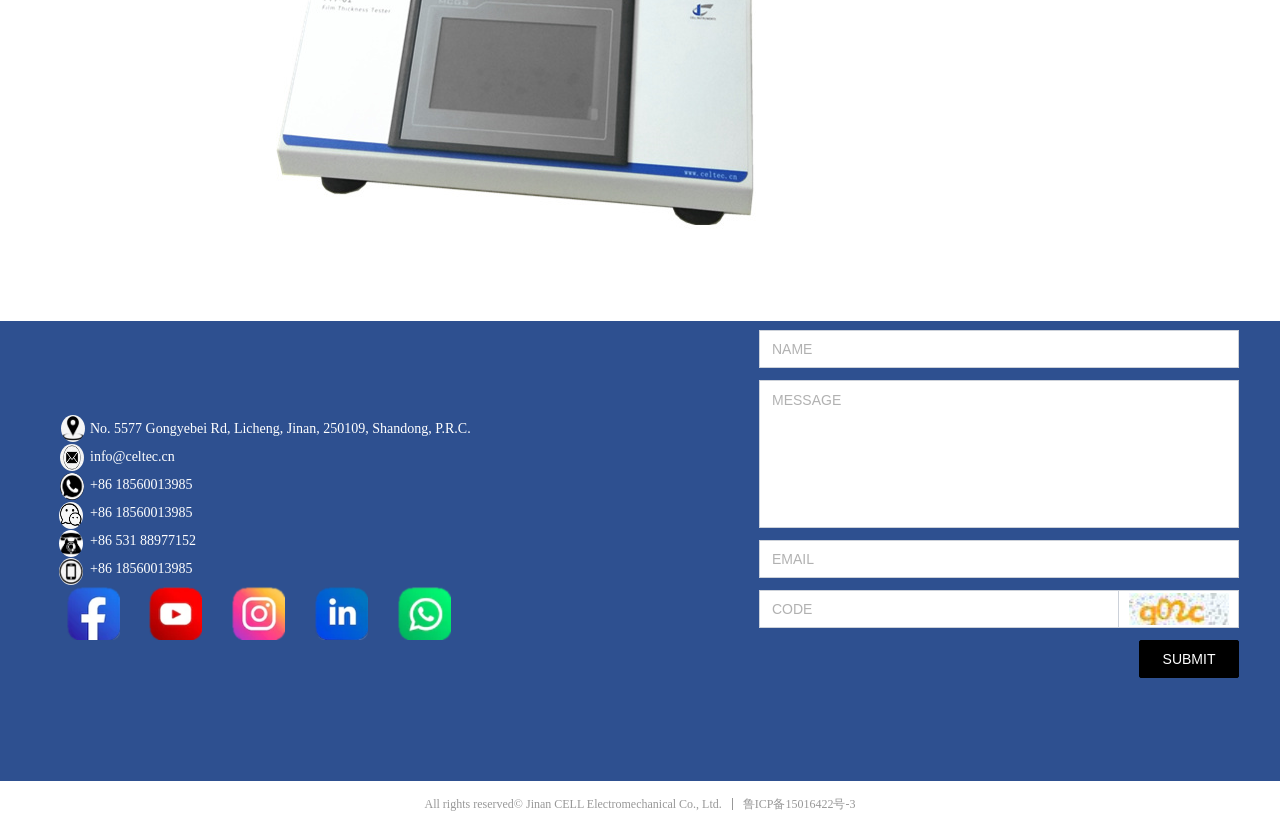Identify the bounding box coordinates of the element to click to follow this instruction: 'View the about page'. Ensure the coordinates are four float values between 0 and 1, provided as [left, top, right, bottom].

[0.119, 0.443, 0.203, 0.483]